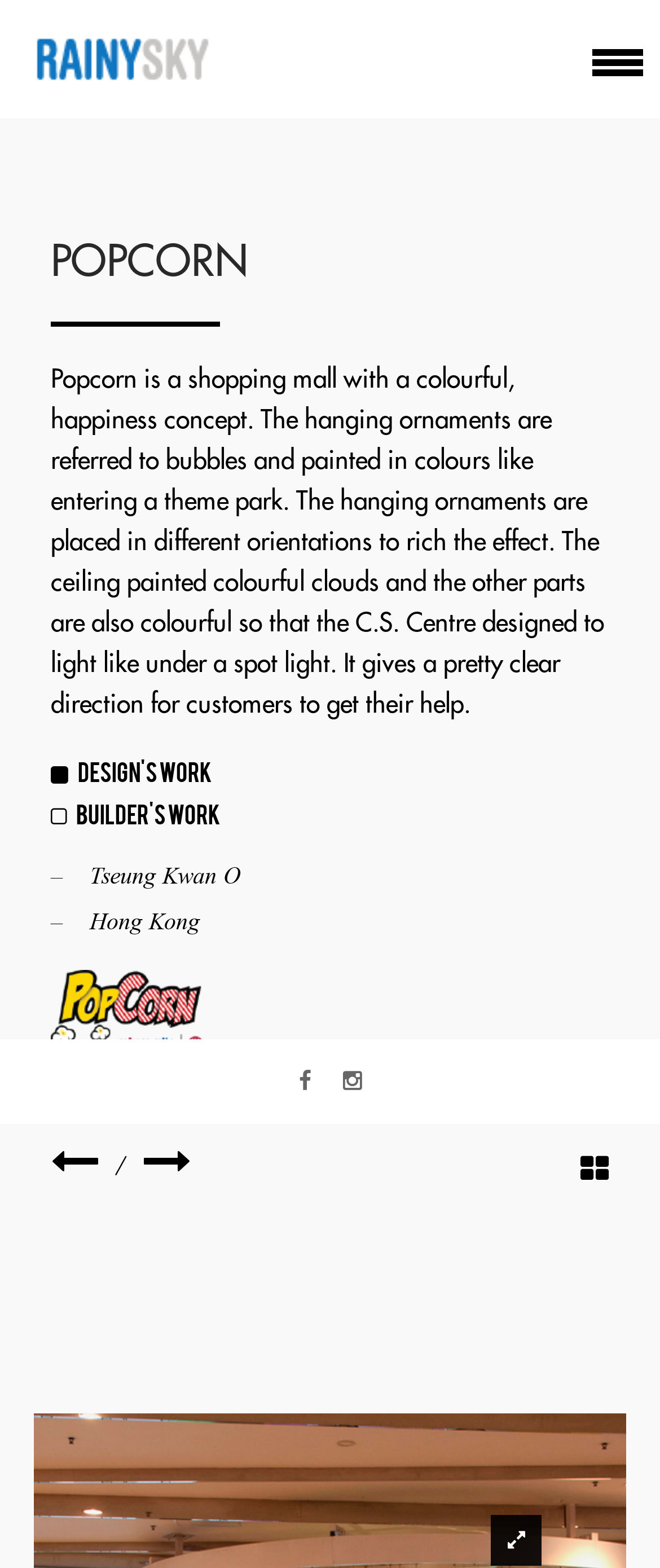Describe the entire webpage, focusing on both content and design.

The webpage is about RAINYSKY, with a prominent heading "POPCORN" at the top left corner. Below the heading, there is a descriptive paragraph about Popcorn, a shopping mall with a colorful and happy concept, featuring hanging ornaments and a ceiling painted with colorful clouds. 

To the right of the paragraph, there are two lines of text, "– Tseung Kwan O" and "– Hong Kong", indicating the location of the mall. 

Below these lines, there are three links, the first one being an empty link, followed by a link with a Facebook icon, and then a link with a forward slash. 

To the right of these links, there are two more links, one with a Twitter icon and another with an Instagram icon. 

At the bottom of the page, there is a footer section with three links, one with an envelope icon, one with a phone icon, and another with a location pin icon.